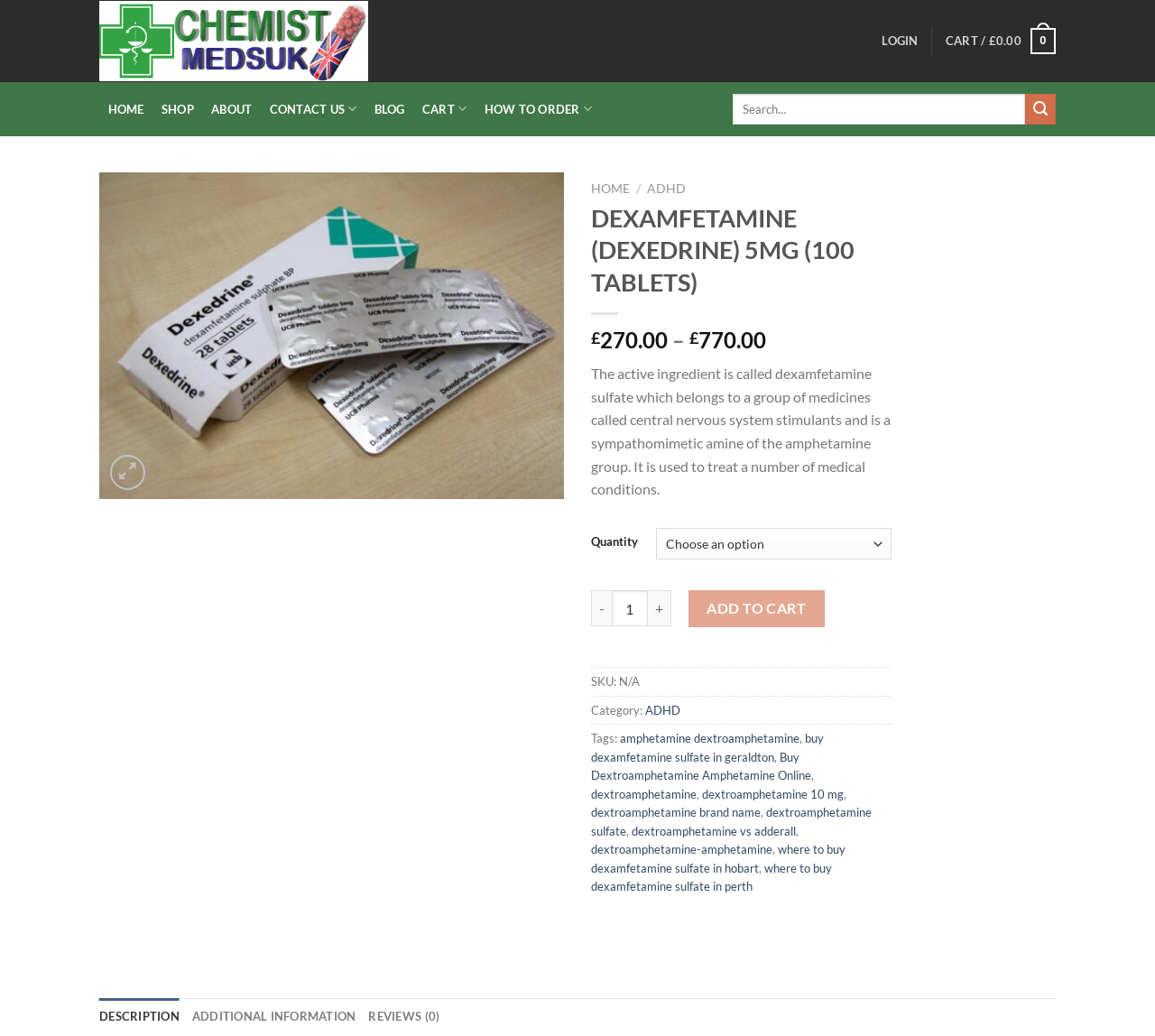Please identify the bounding box coordinates of the element's region that should be clicked to execute the following instruction: "Follow the blog with Bloglovin". The bounding box coordinates must be four float numbers between 0 and 1, i.e., [left, top, right, bottom].

None